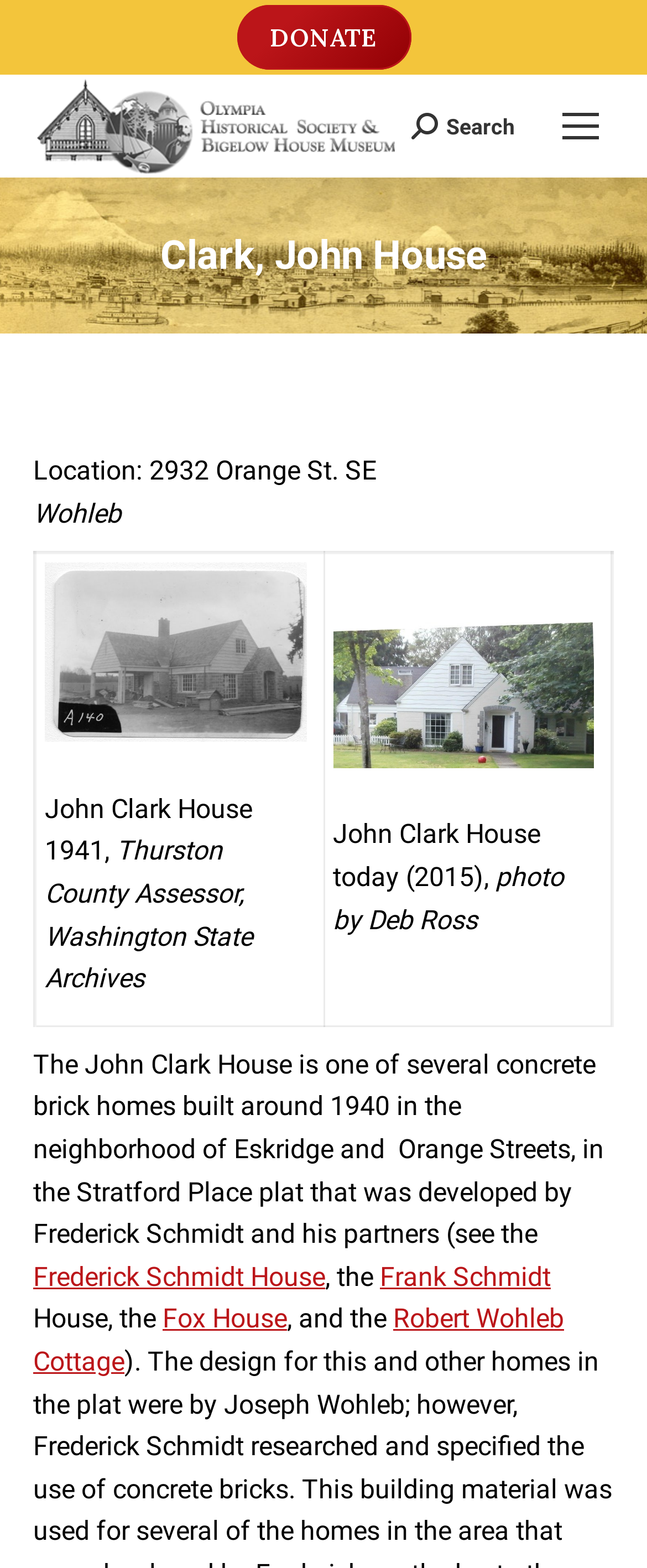Answer with a single word or phrase: 
What is the address of the John Clark House?

2932 Orange St. SE